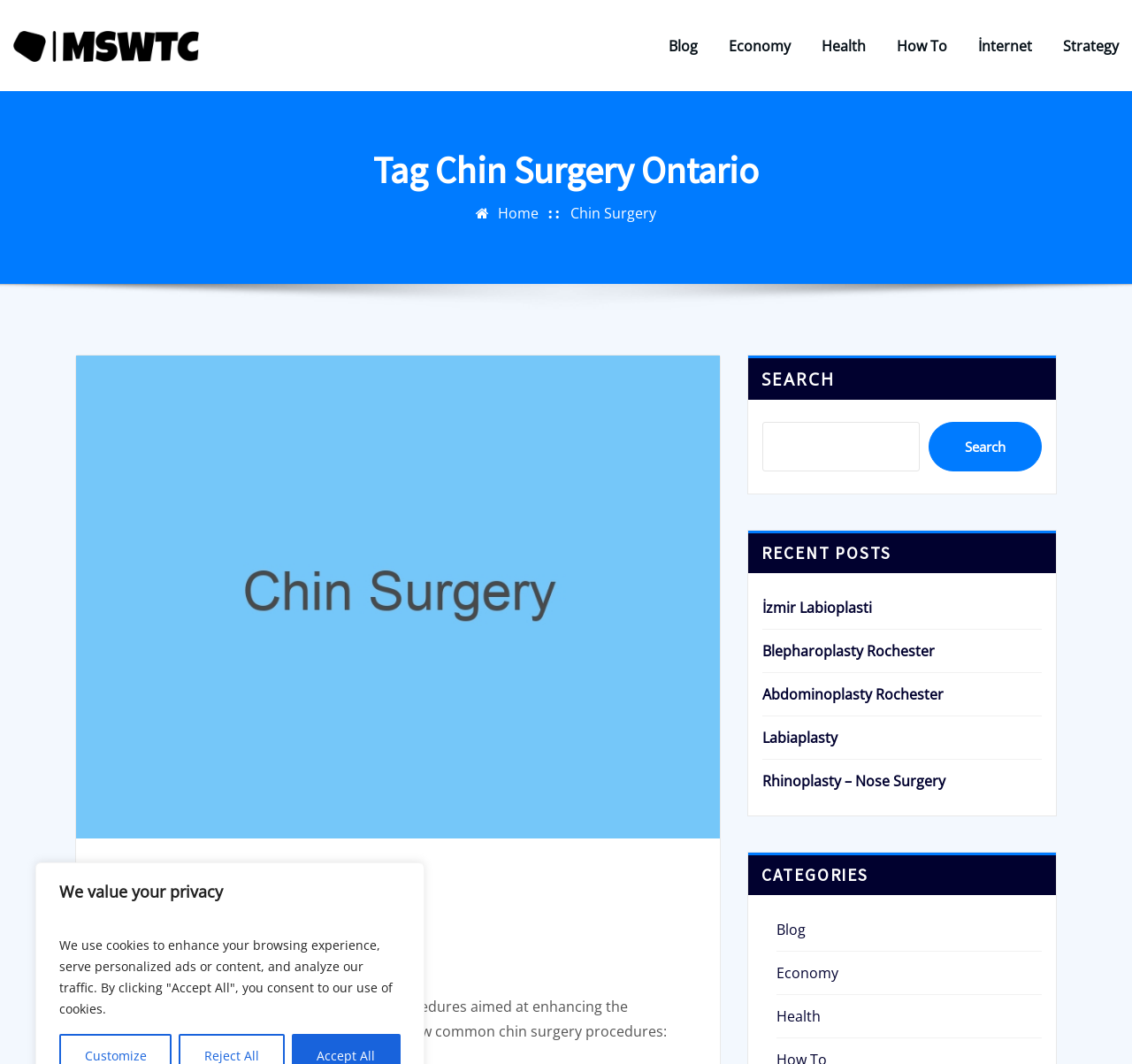What categories are listed on the webpage?
Please provide a single word or phrase based on the screenshot.

Blog, Economy, Health